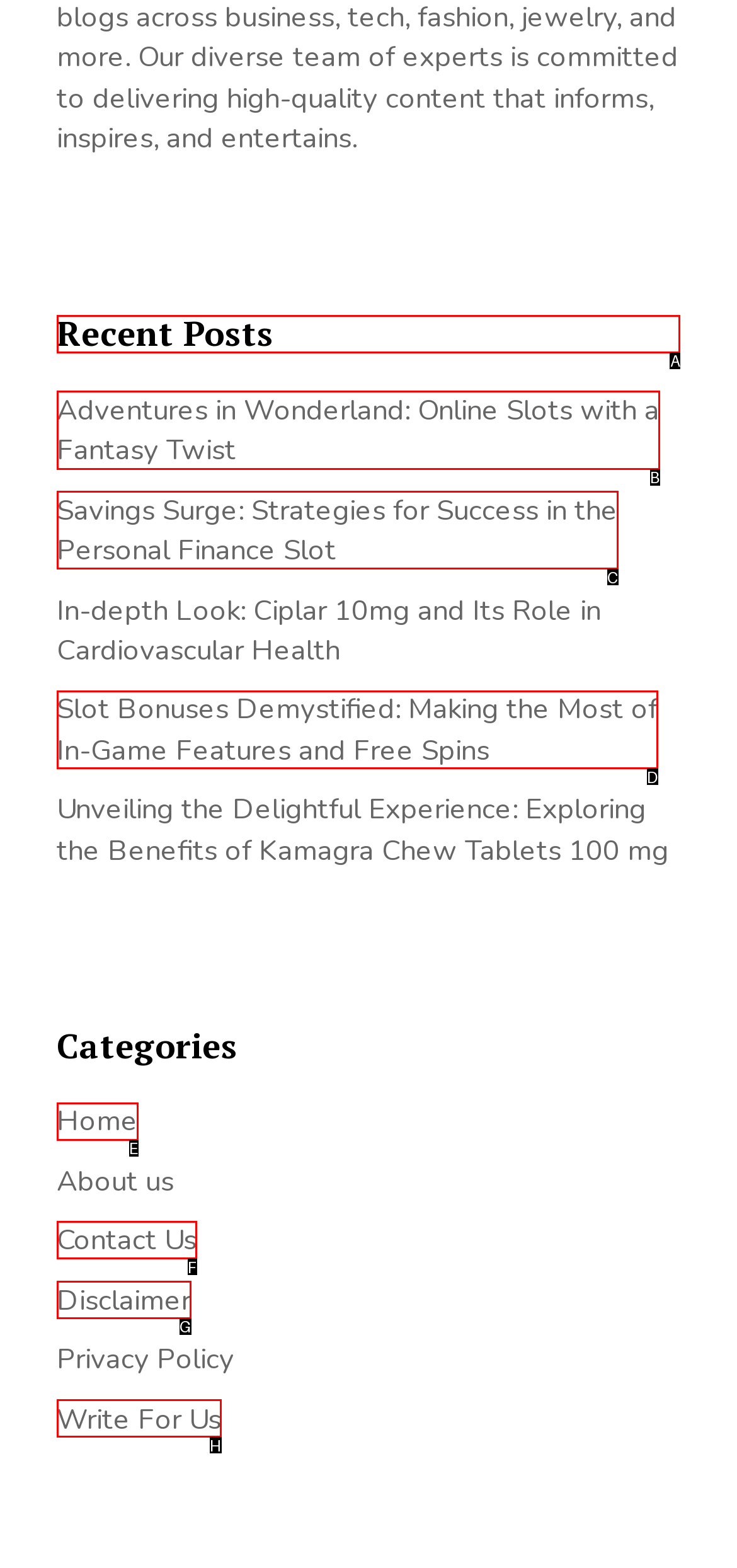Based on the choices marked in the screenshot, which letter represents the correct UI element to perform the task: View recent posts?

A